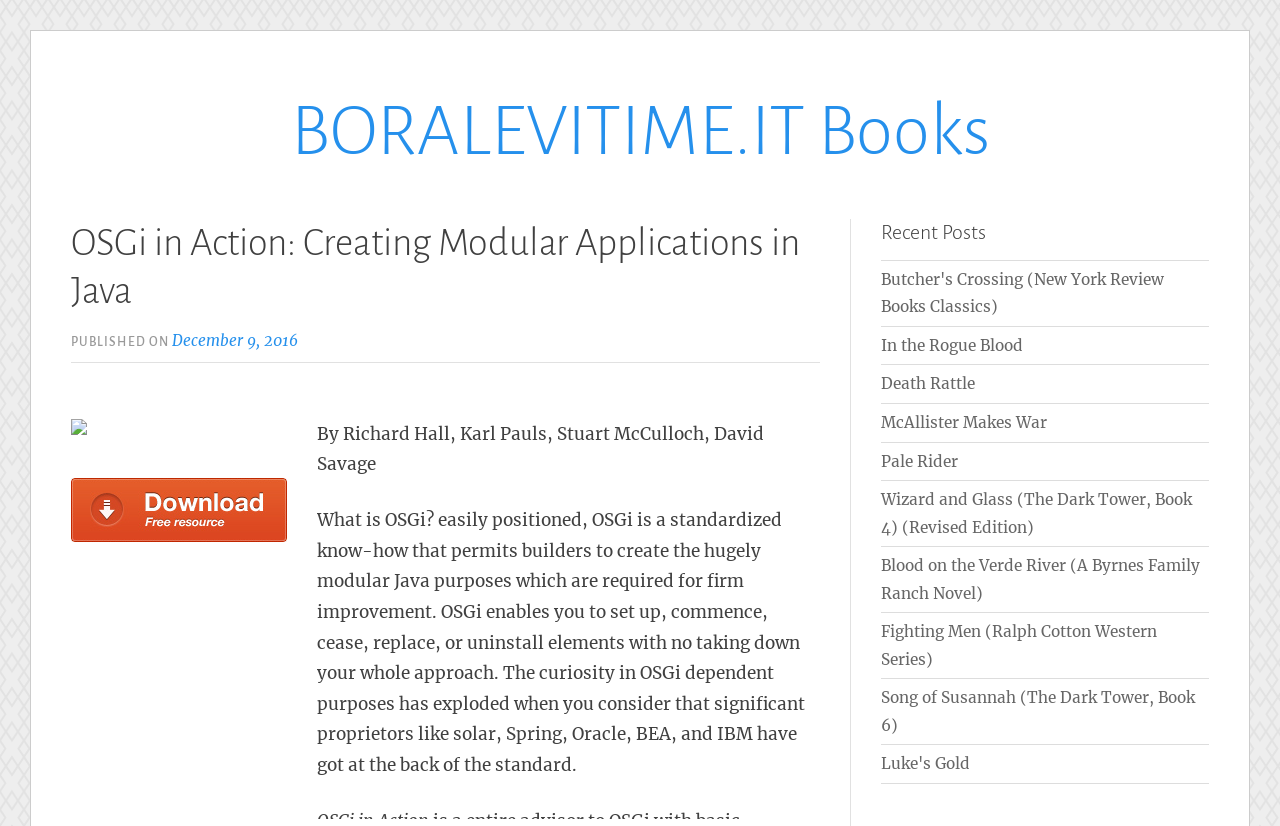Locate the bounding box coordinates of the region to be clicked to comply with the following instruction: "View 'Butcher's Crossing (New York Review Books Classics)' post". The coordinates must be four float numbers between 0 and 1, in the form [left, top, right, bottom].

[0.688, 0.327, 0.909, 0.383]